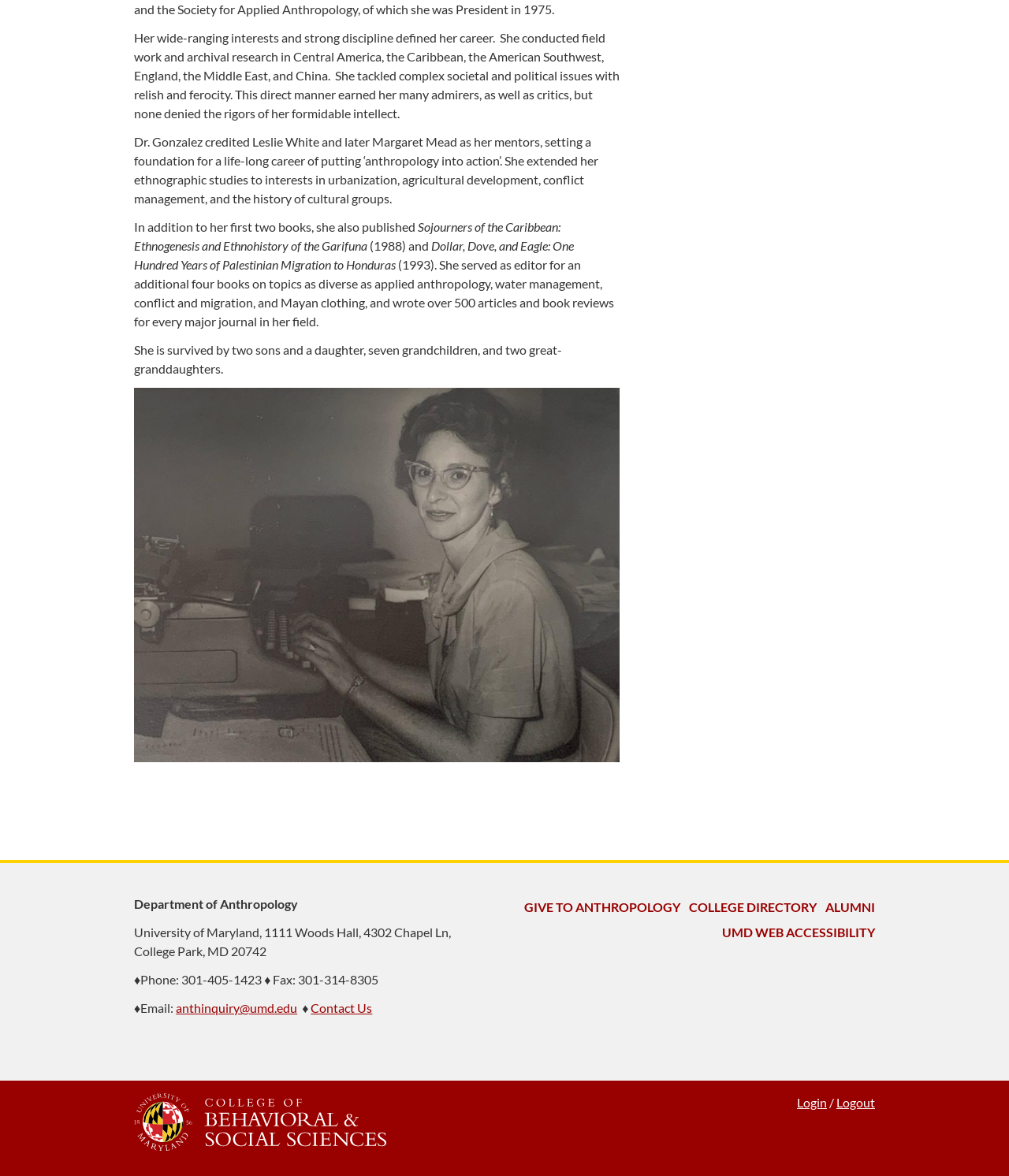Determine the bounding box coordinates of the clickable region to follow the instruction: "login to the university system".

[0.79, 0.931, 0.82, 0.944]